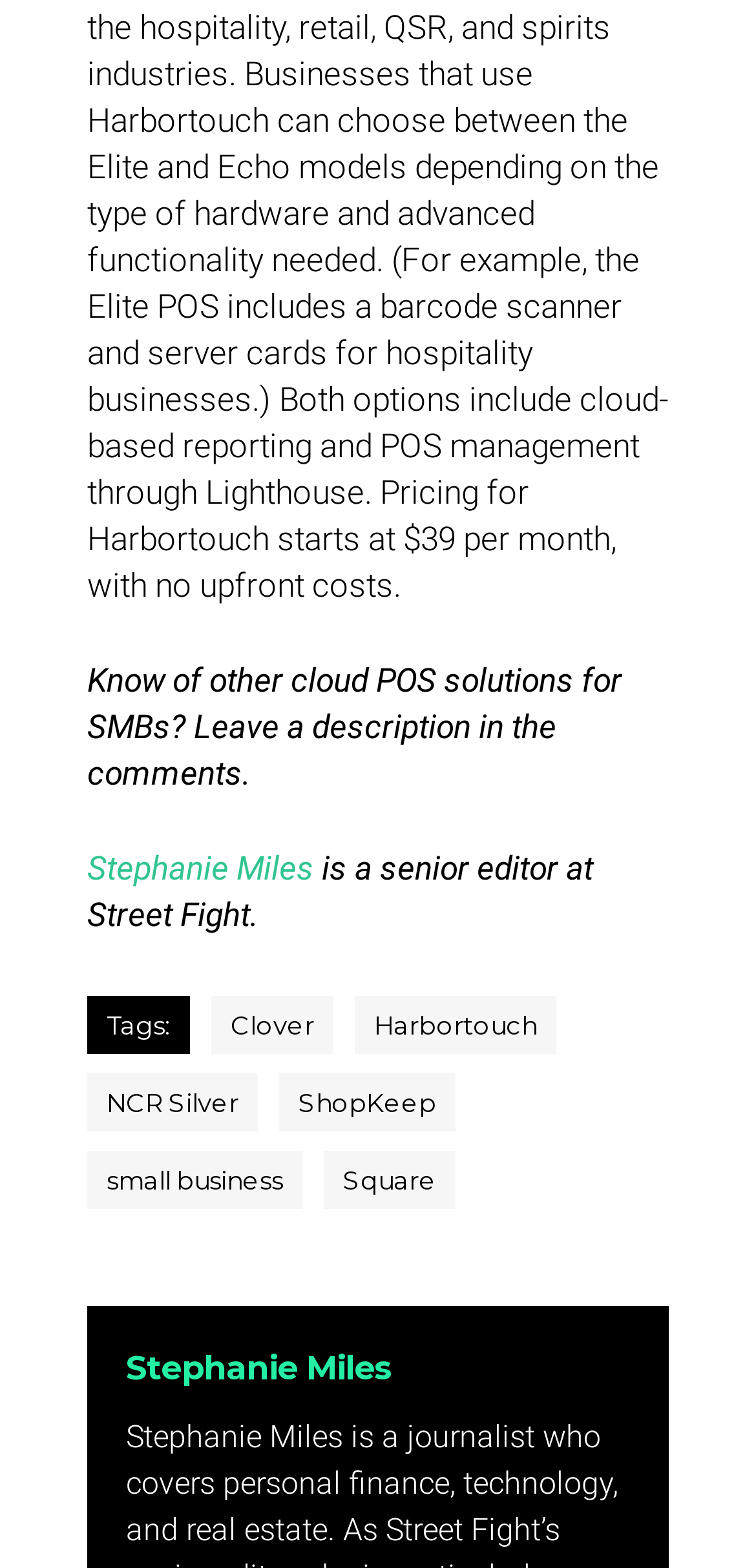What is the occupation of Stephanie Miles?
Answer the question with a detailed explanation, including all necessary information.

Stephanie Miles is a senior editor at Street Fight, which is mentioned in the text 'Stephanie Miles is a senior editor at Street Fight.'